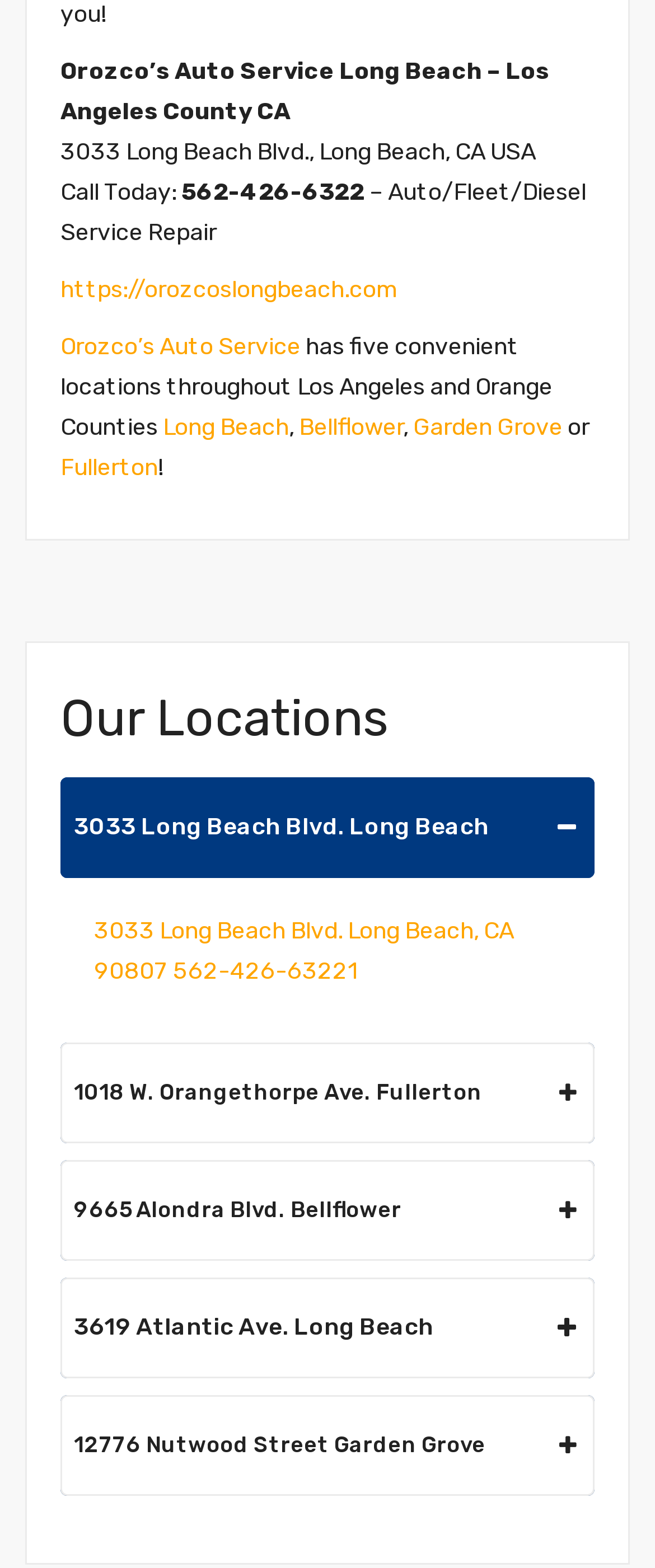Locate the bounding box coordinates of the item that should be clicked to fulfill the instruction: "Expand the 3033 Long Beach Blvd location".

[0.092, 0.495, 0.908, 0.56]